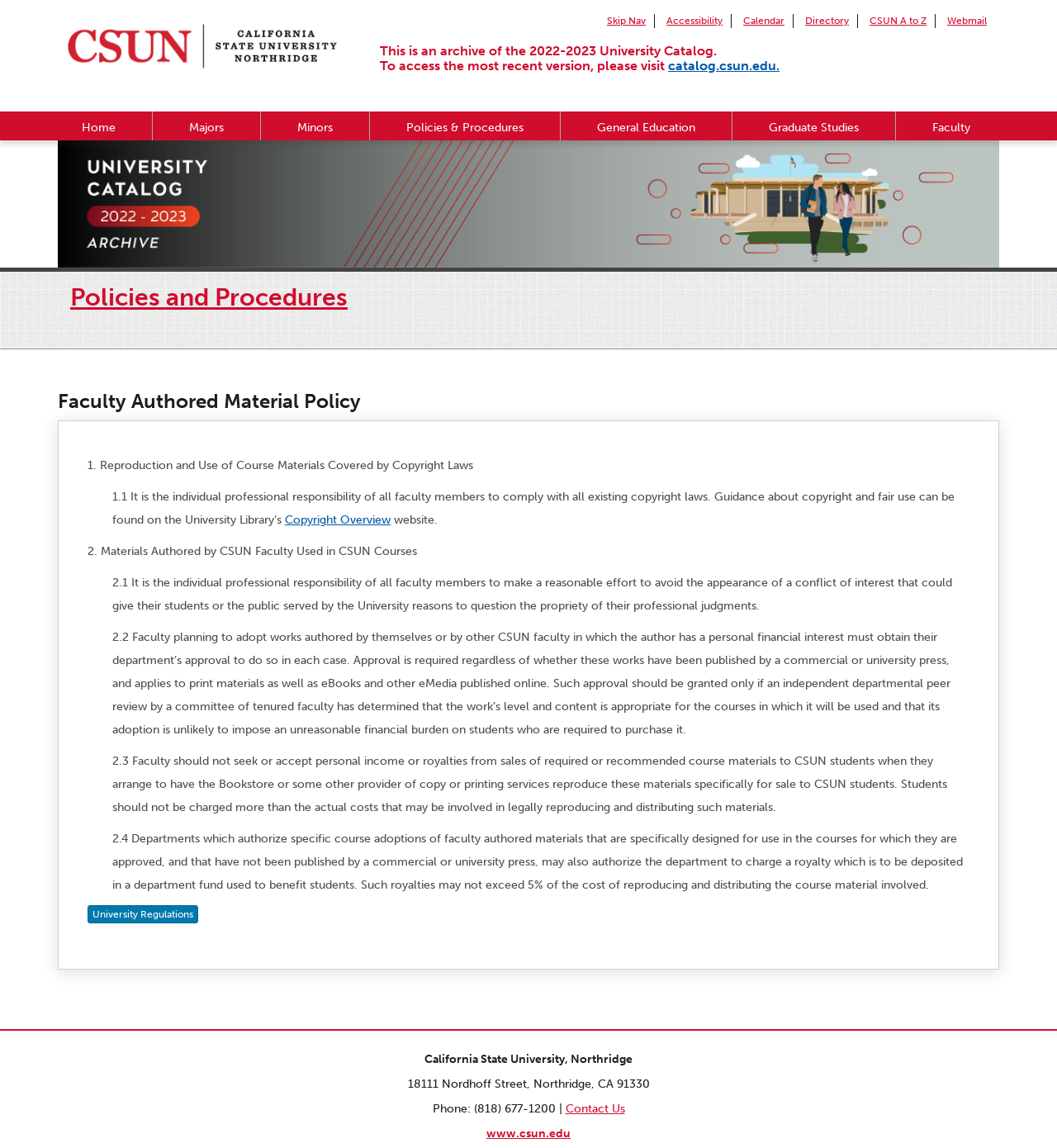Generate an in-depth caption that captures all aspects of the webpage.

This webpage is an archive of the 2022-2023 University Catalog, specifically focusing on the Faculty Authored Material Policy. At the top left, there is a link to the California State University, Northridge website, accompanied by an image of the university's logo. Below this, there are several links to navigate the website, including "Skip Nav", "Accessibility", "Calendar", "Directory", "CSUN A to Z", and "Webmail".

On the top right, there is a heading that informs users that this is an archive of the 2022-2023 University Catalog and provides a link to access the most recent version. Below this, there are links to navigate to different sections of the catalog, including "Home", "Majors", "Minors", "Policies & Procedures", "General Education", "Graduate Studies", and "Faculty".

The main content of the webpage is divided into sections, with headings and static text describing the Faculty Authored Material Policy. The policy is divided into sections, including "Reproduction and Use of Course Materials Covered by Copyright Laws", "Materials Authored by CSUN Faculty Used in CSUN Courses", and others. Each section provides detailed information and guidelines for faculty members.

There are also links to related resources, such as the "Copyright Overview" and "University Regulations". At the bottom of the page, there is a footer section with contact information, including the university's address, phone number, and a link to the "Contact Us" page. Additionally, there is a link to the university's website, www.csun.edu.